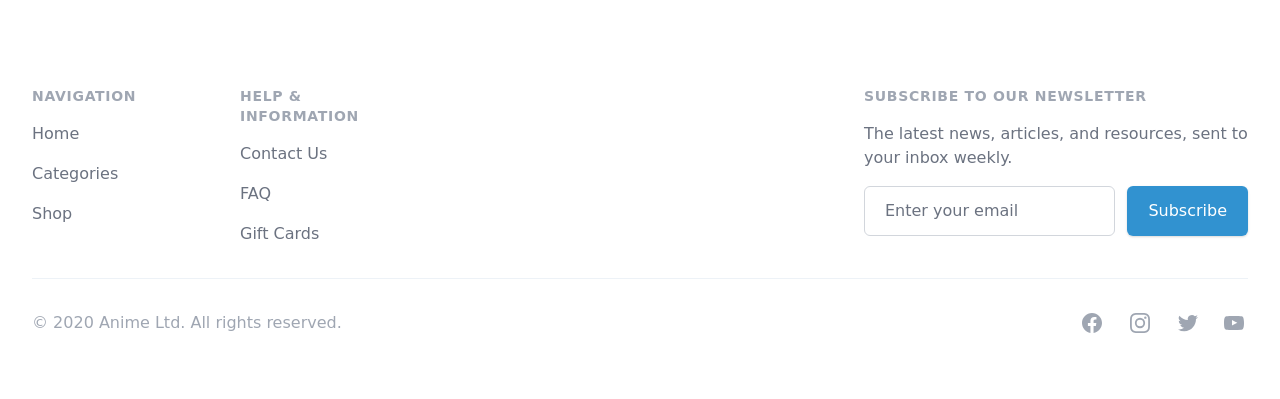What is the purpose of the 'Contact Us' link?
Identify the answer in the screenshot and reply with a single word or phrase.

To contact the website